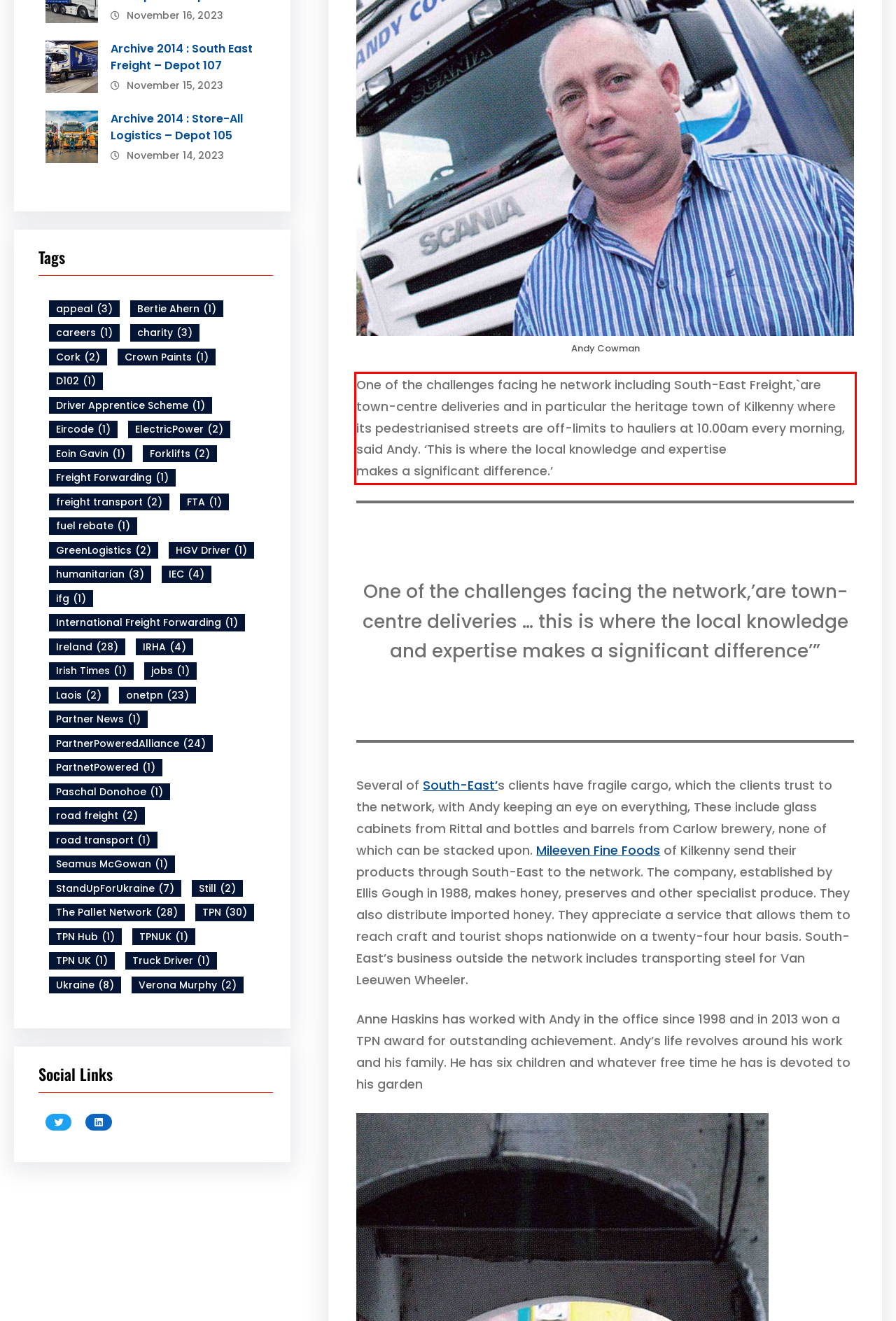Please take the screenshot of the webpage, find the red bounding box, and generate the text content that is within this red bounding box.

One of the challenges facing he network including South-East Freight,`are town-centre deliveries and in particular the heritage town of Kilkenny where its pedestrianised streets are off-limits to hauliers at 10.00am every morning, said Andy. ‘This is where the local knowledge and expertise makes a significant difference.’